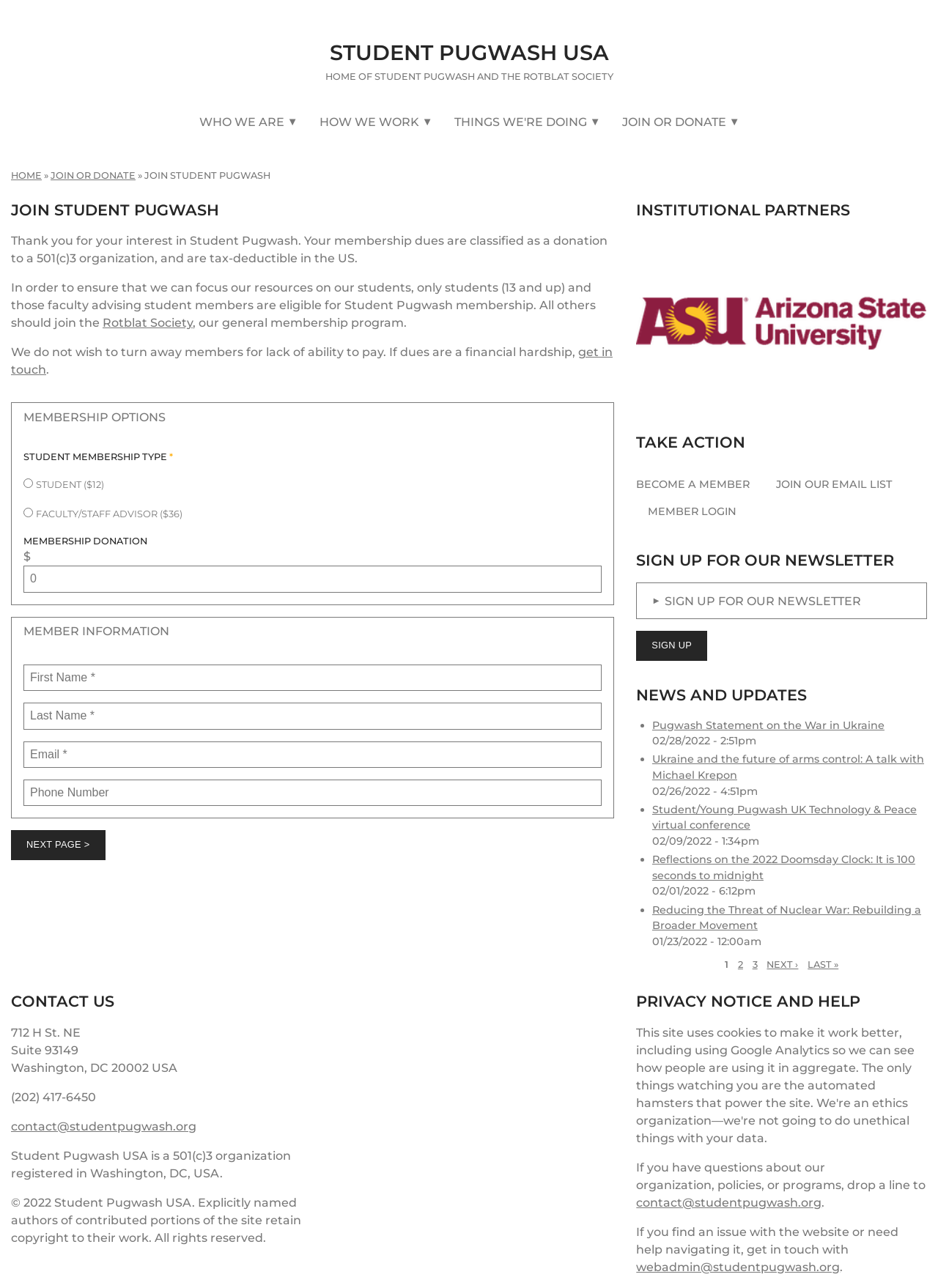What is the phone number of Student Pugwash USA?
Please answer the question with a single word or phrase, referencing the image.

(202) 417-6450